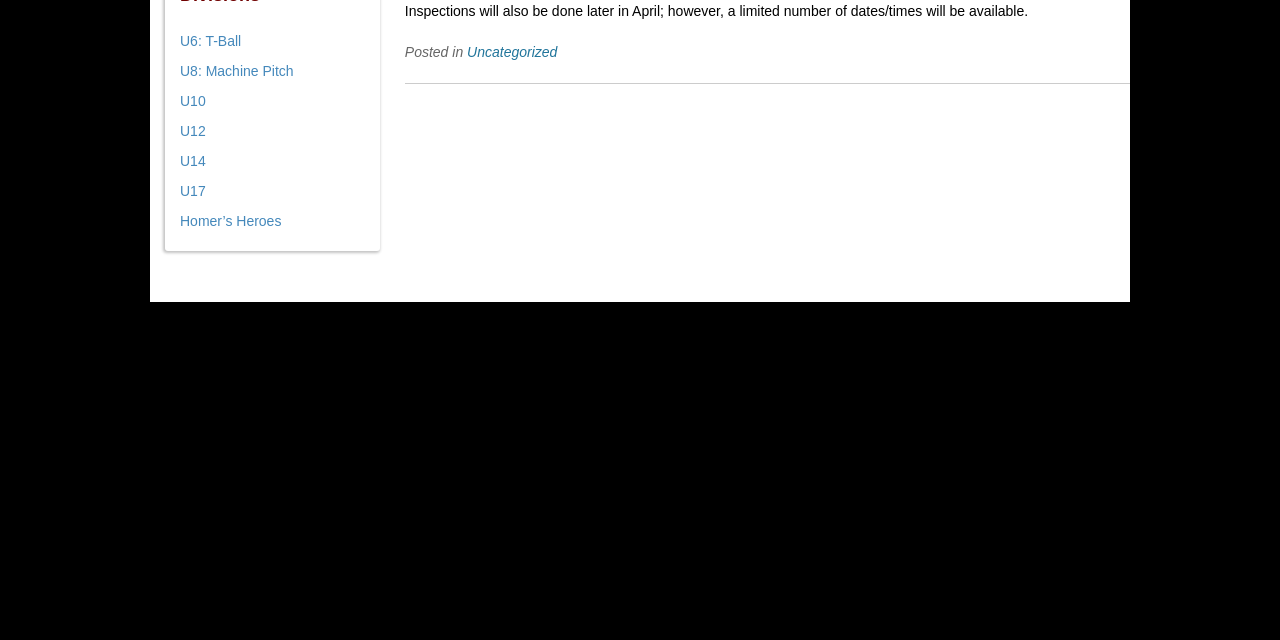Determine the bounding box of the UI component based on this description: "U8: Machine Pitch". The bounding box coordinates should be four float values between 0 and 1, i.e., [left, top, right, bottom].

[0.141, 0.098, 0.229, 0.123]